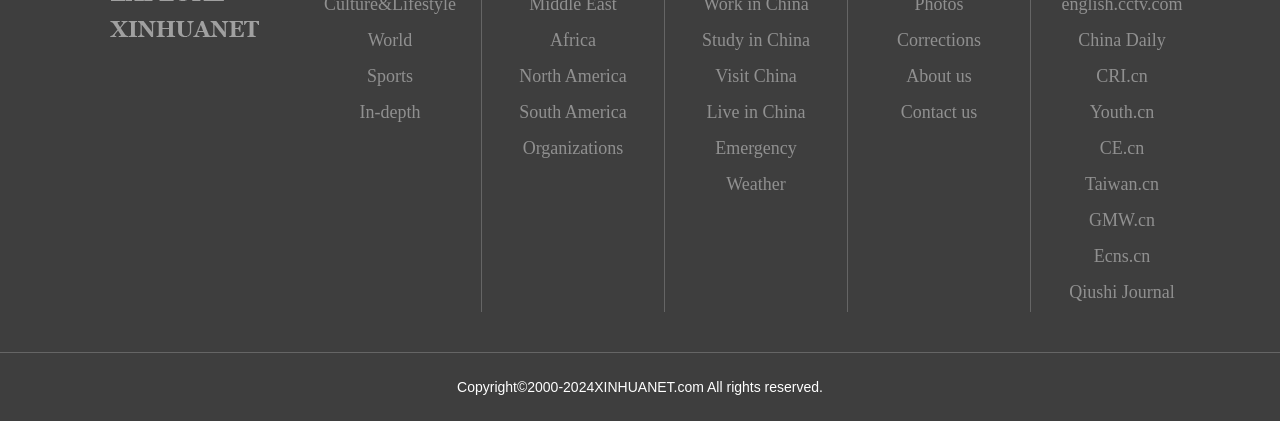What are the main categories on the top left?
Examine the image and give a concise answer in one word or a short phrase.

World, Sports, In-depth